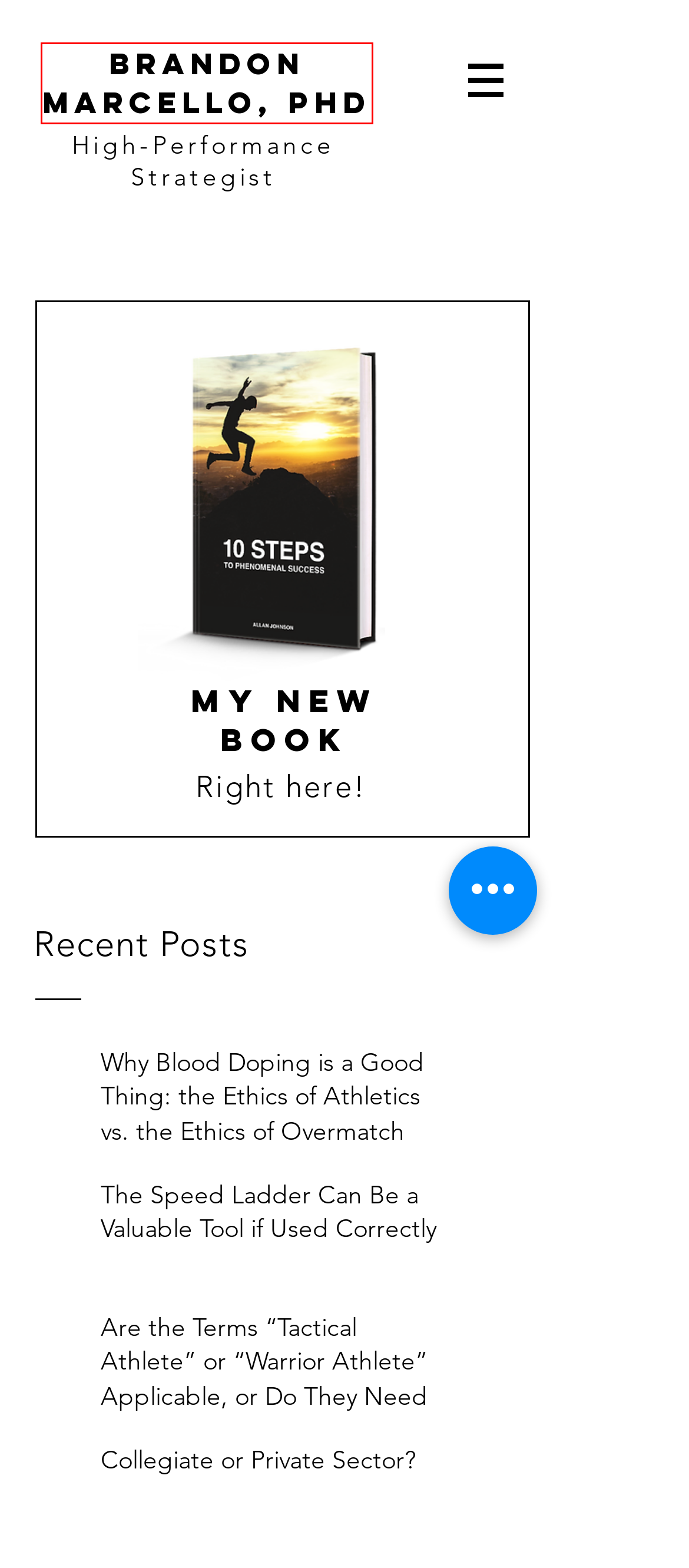Given a webpage screenshot with a red bounding box around a UI element, choose the webpage description that best matches the new webpage after clicking the element within the bounding box. Here are the candidates:
A. training | brandonmarcello
B. The Speed Ladder Can Be a Valuable Tool if Used Correctly
C. New Page | links
D. Collegiate or Private Sector?
E. Sports Science | Brandon Marcello High Performance Strategist
F. methodology | brandonmarcello
G. Are the Terms “Tactical Athlete” or “Warrior Athlete” Applicable, or Do They Need Further Considerat
H. planning | brandonmarcello

E